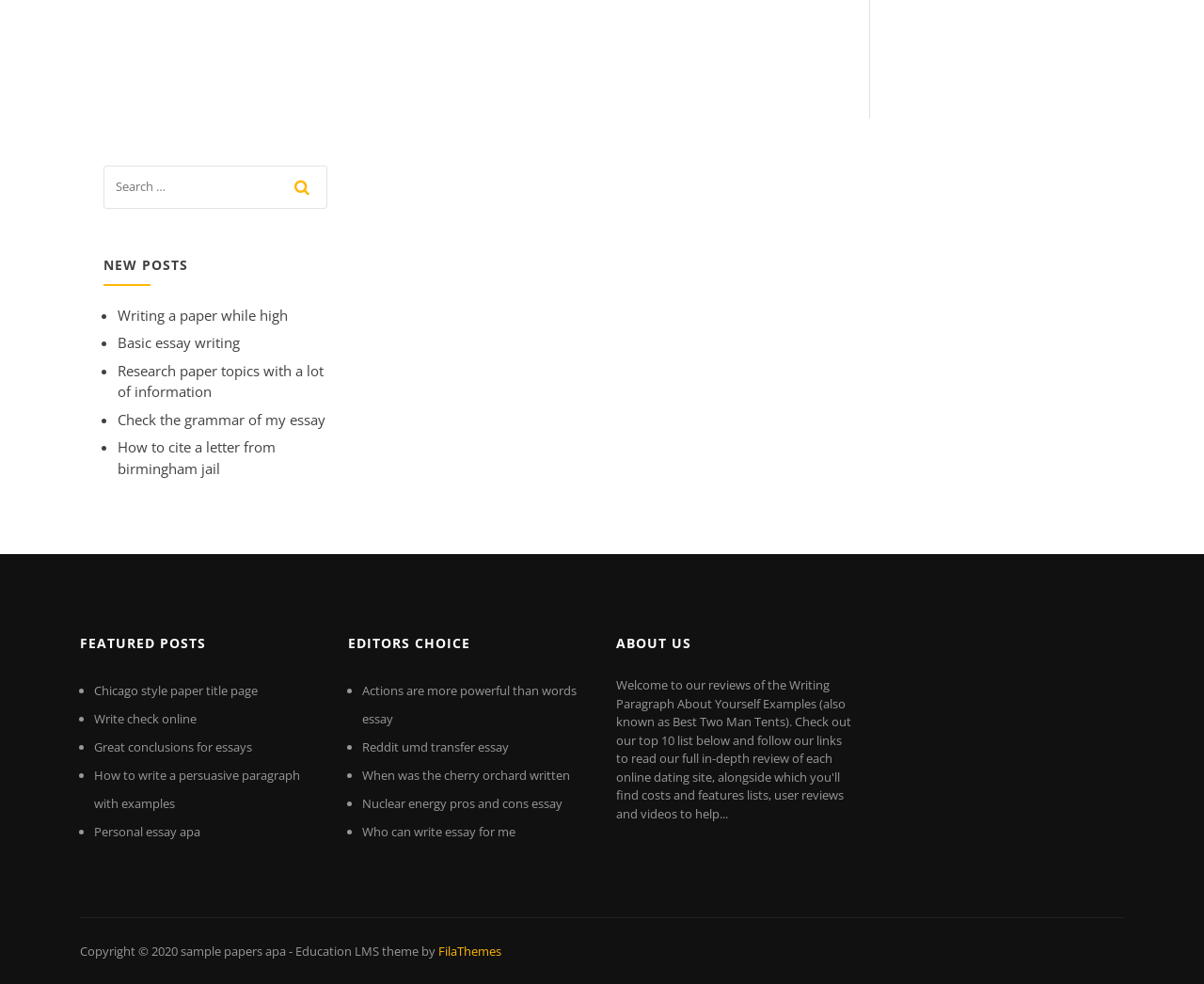Locate the UI element described by ArchivesSpace.org in the provided webpage screenshot. Return the bounding box coordinates in the format (top-left x, top-left y, bottom-right x, bottom-right y), ensuring all values are between 0 and 1.

None